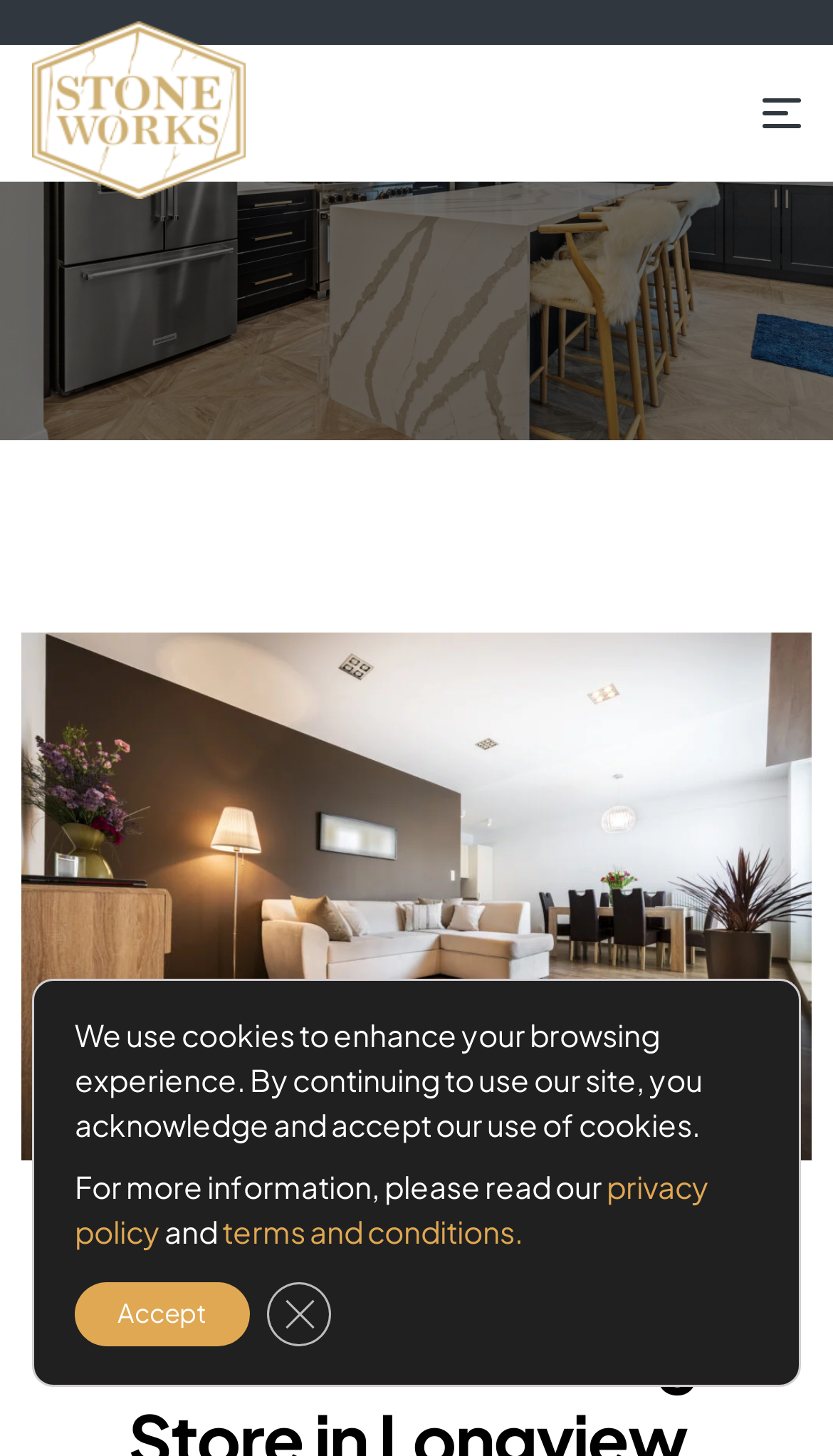Based on the element description privacy policy, identify the bounding box coordinates for the UI element. The coordinates should be in the format (top-left x, top-left y, bottom-right x, bottom-right y) and within the 0 to 1 range.

[0.09, 0.801, 0.851, 0.859]